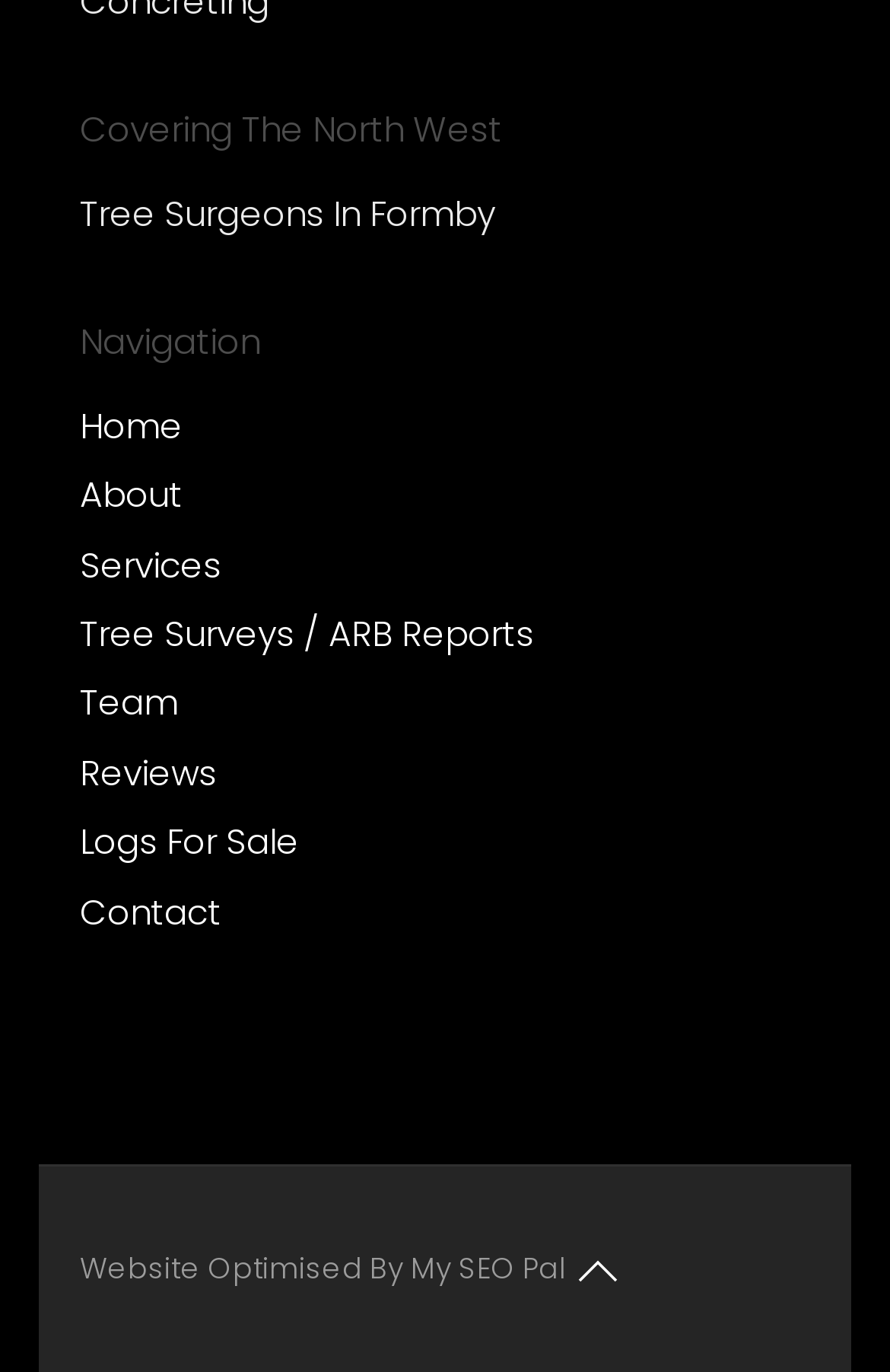Using the elements shown in the image, answer the question comprehensively: What is the profession of the team?

The link 'Tree Surgeons In Formby' on the webpage implies that the team is composed of tree surgeons, and the website might be related to their services or business.